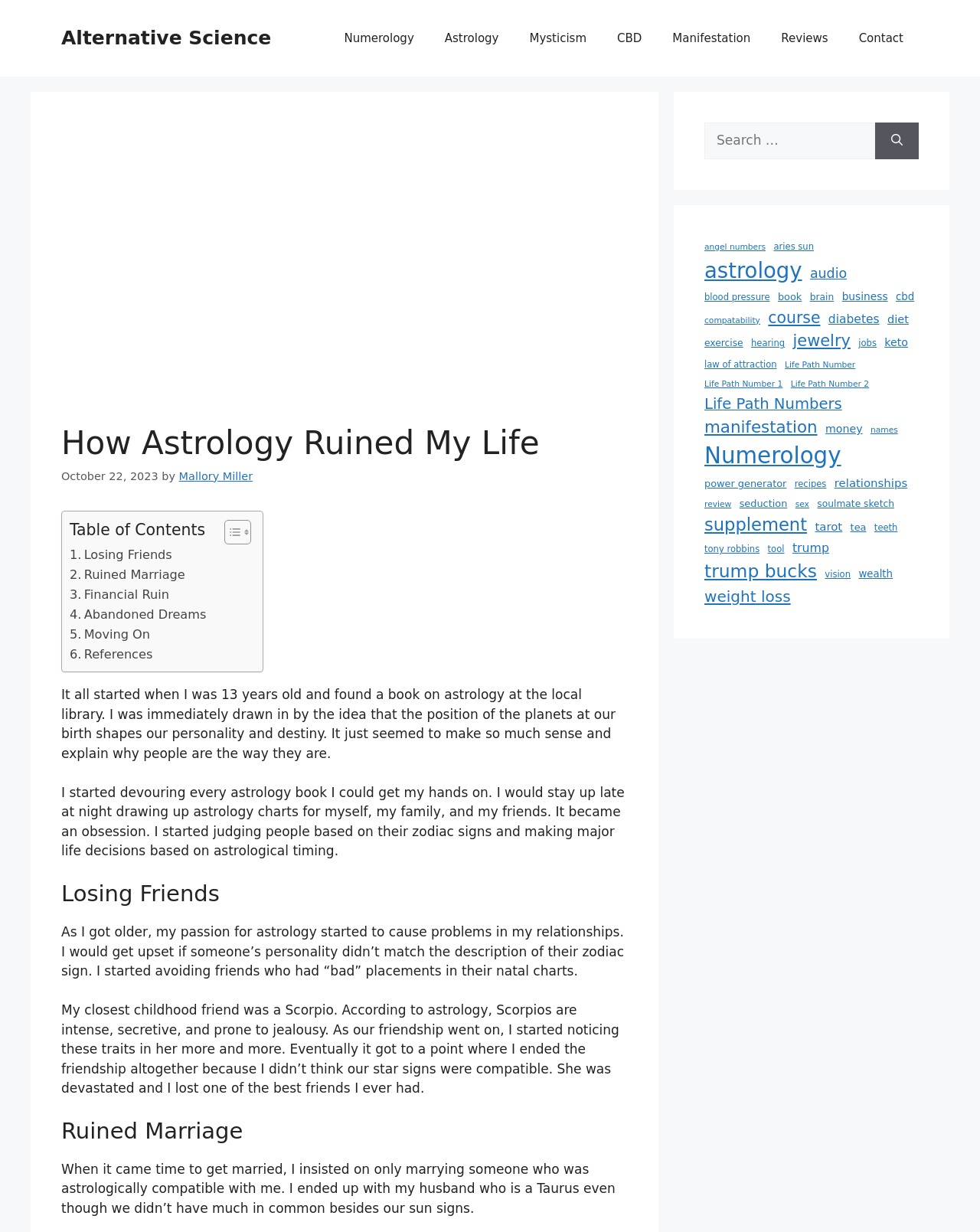Please provide the bounding box coordinates for the element that needs to be clicked to perform the instruction: "Read the article 'How Astrology Ruined My Life'". The coordinates must consist of four float numbers between 0 and 1, formatted as [left, top, right, bottom].

[0.062, 0.344, 0.641, 0.376]